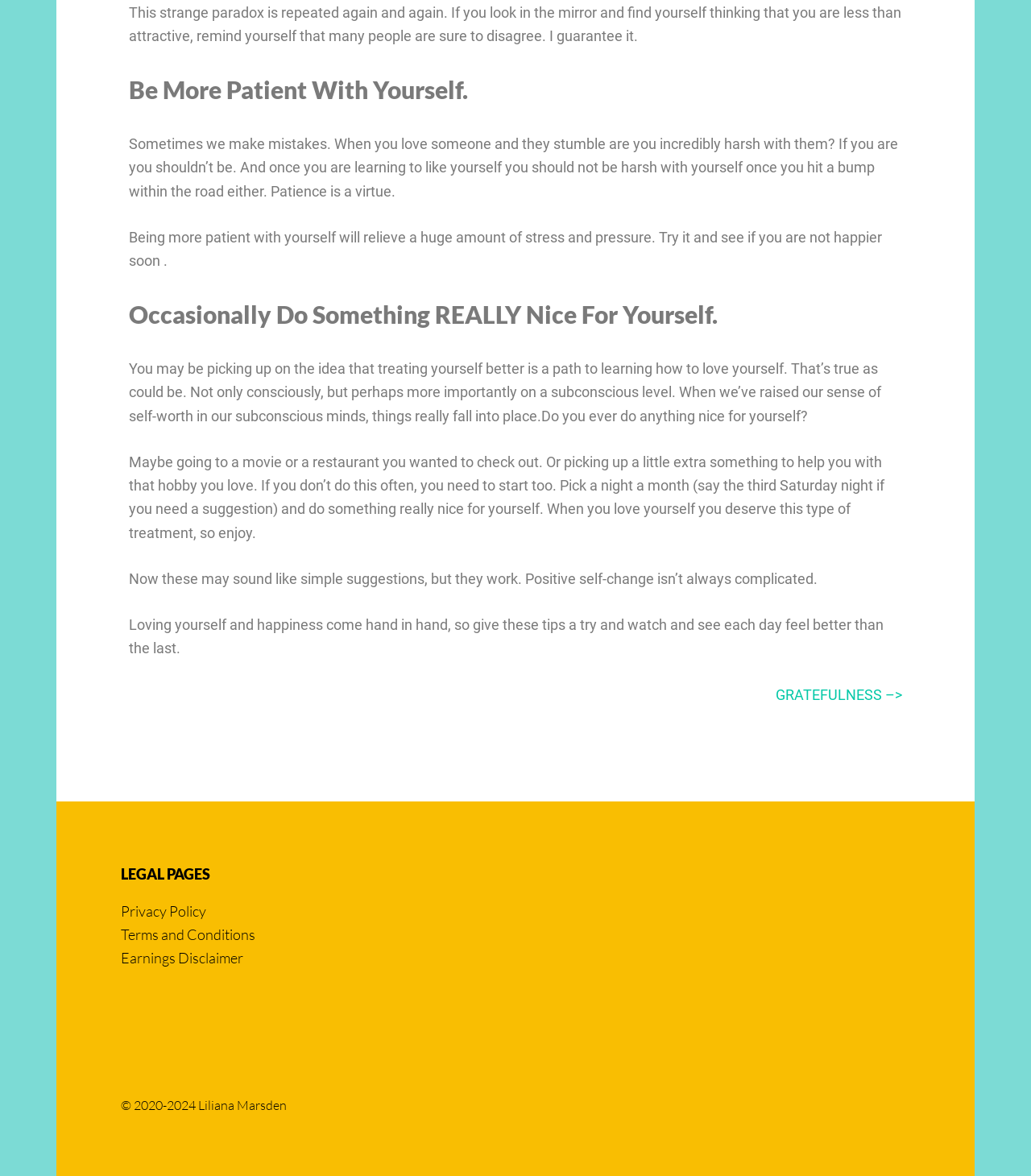What is the purpose of the links at the bottom of the page?
Examine the webpage screenshot and provide an in-depth answer to the question.

The links at the bottom of the page, such as 'Privacy Policy', 'Terms and Conditions', and 'Earnings Disclaimer', appear to be related to legal information about the website. They are grouped under the heading 'LEGAL PAGES'.